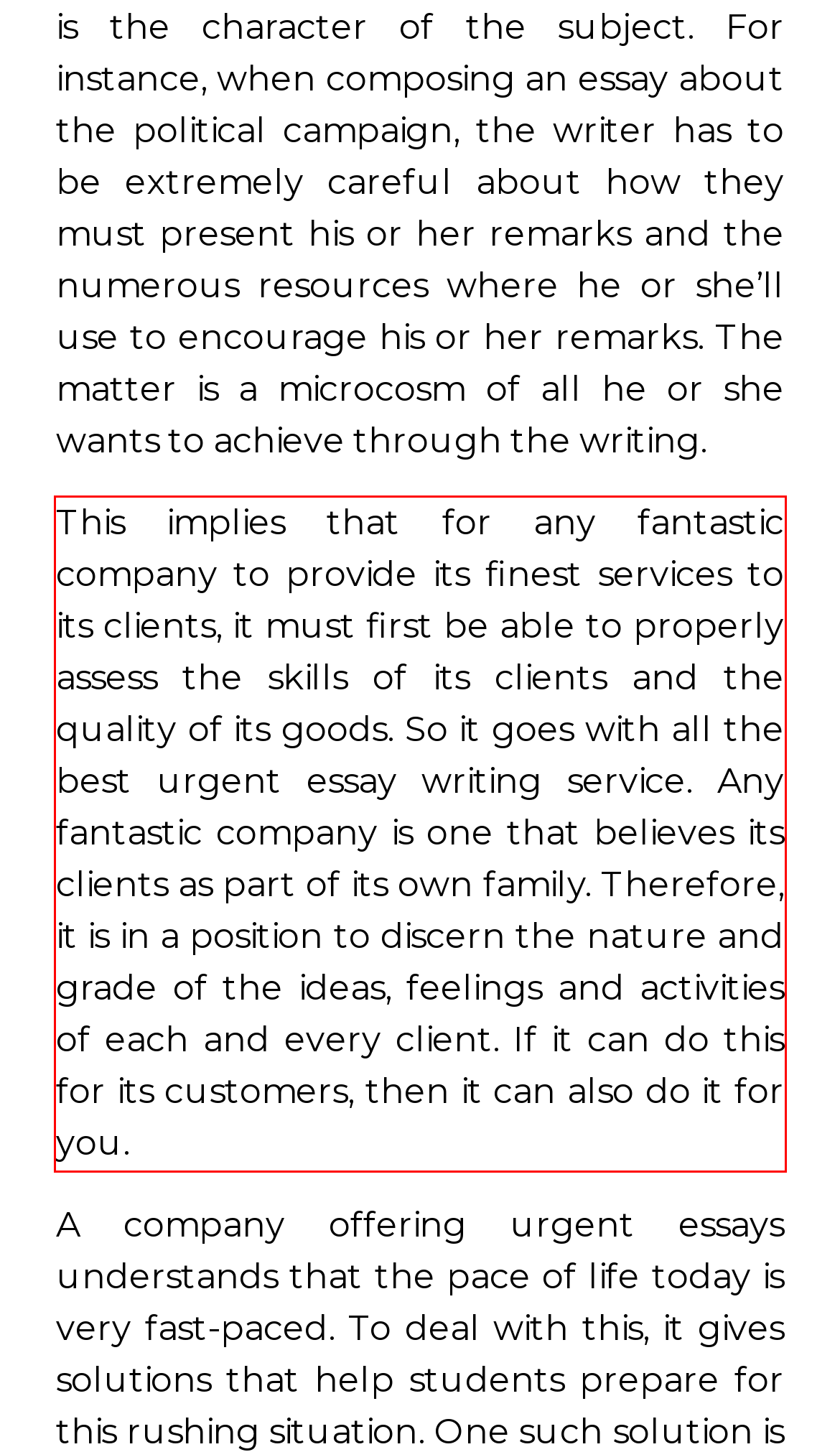Examine the screenshot of the webpage, locate the red bounding box, and generate the text contained within it.

This implies that for any fantastic company to provide its finest services to its clients, it must first be able to properly assess the skills of its clients and the quality of its goods. So it goes with all the best urgent essay writing service. Any fantastic company is one that believes its clients as part of its own family. Therefore, it is in a position to discern the nature and grade of the ideas, feelings and activities of each and every client. If it can do this for its customers, then it can also do it for you.